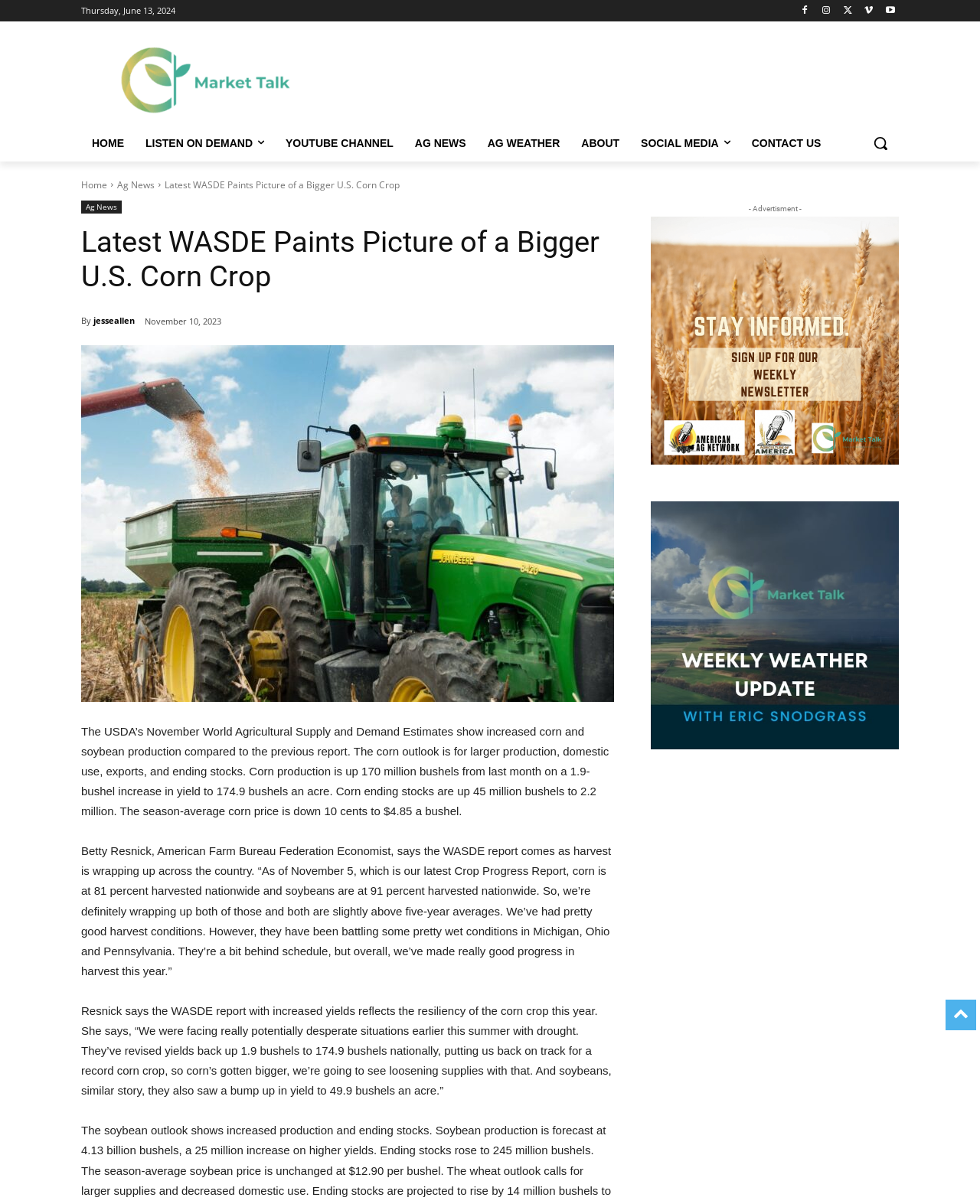Locate the bounding box coordinates of the clickable element to fulfill the following instruction: "Click the logo". Provide the coordinates as four float numbers between 0 and 1 in the format [left, top, right, bottom].

[0.083, 0.036, 0.333, 0.098]